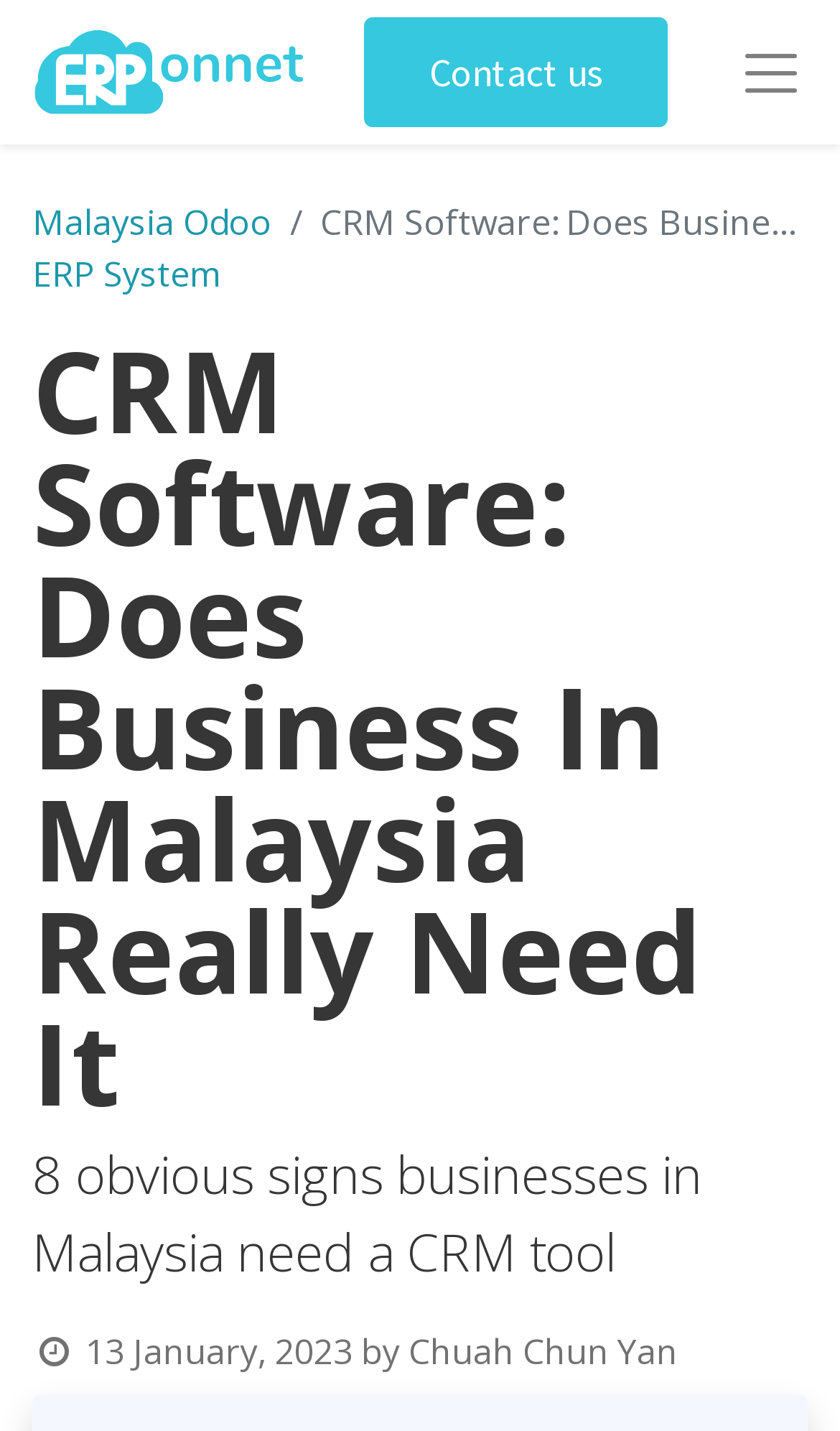Please determine the bounding box coordinates for the UI element described here. Use the format (top-left x, top-left y, bottom-right x, bottom-right y) with values bounded between 0 and 1: parent_node: Contact us

[0.877, 0.02, 0.959, 0.081]